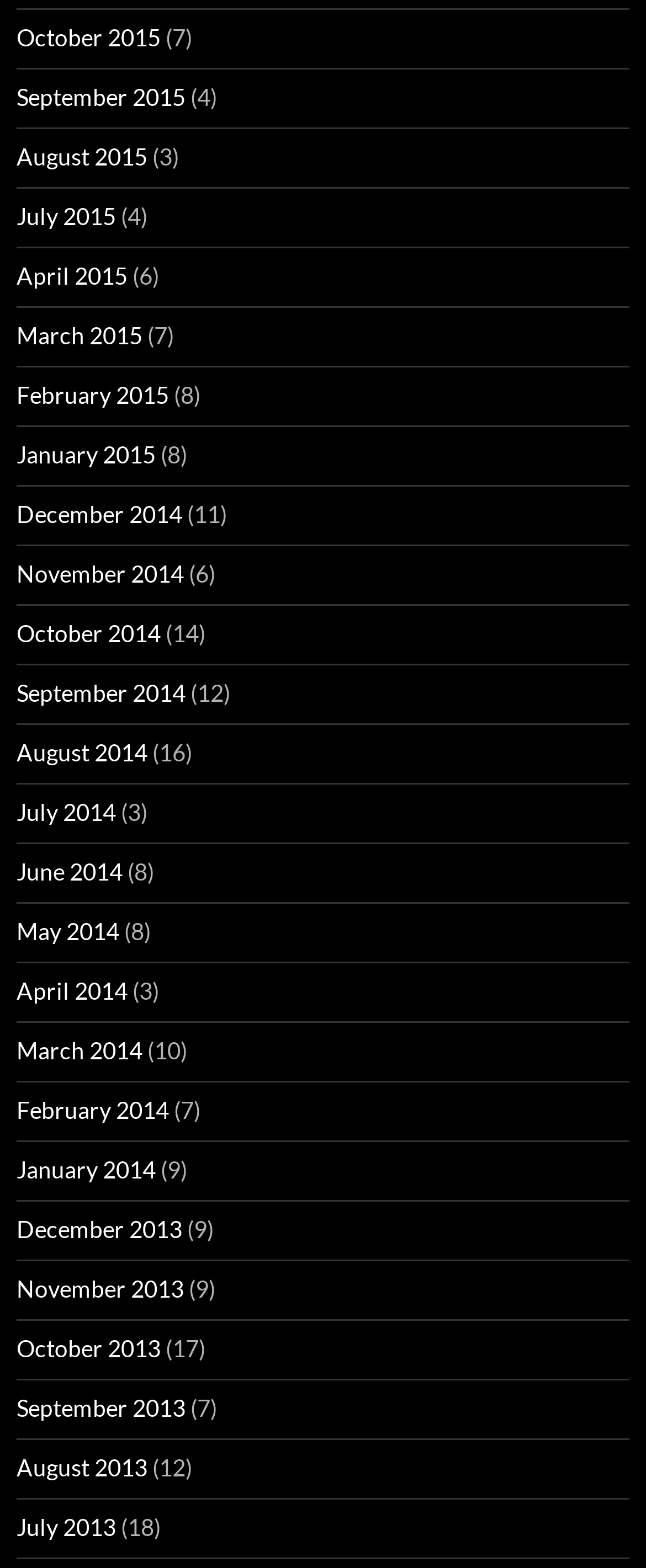Please identify the bounding box coordinates of the element's region that should be clicked to execute the following instruction: "View September 2014". The bounding box coordinates must be four float numbers between 0 and 1, i.e., [left, top, right, bottom].

[0.026, 0.433, 0.287, 0.451]